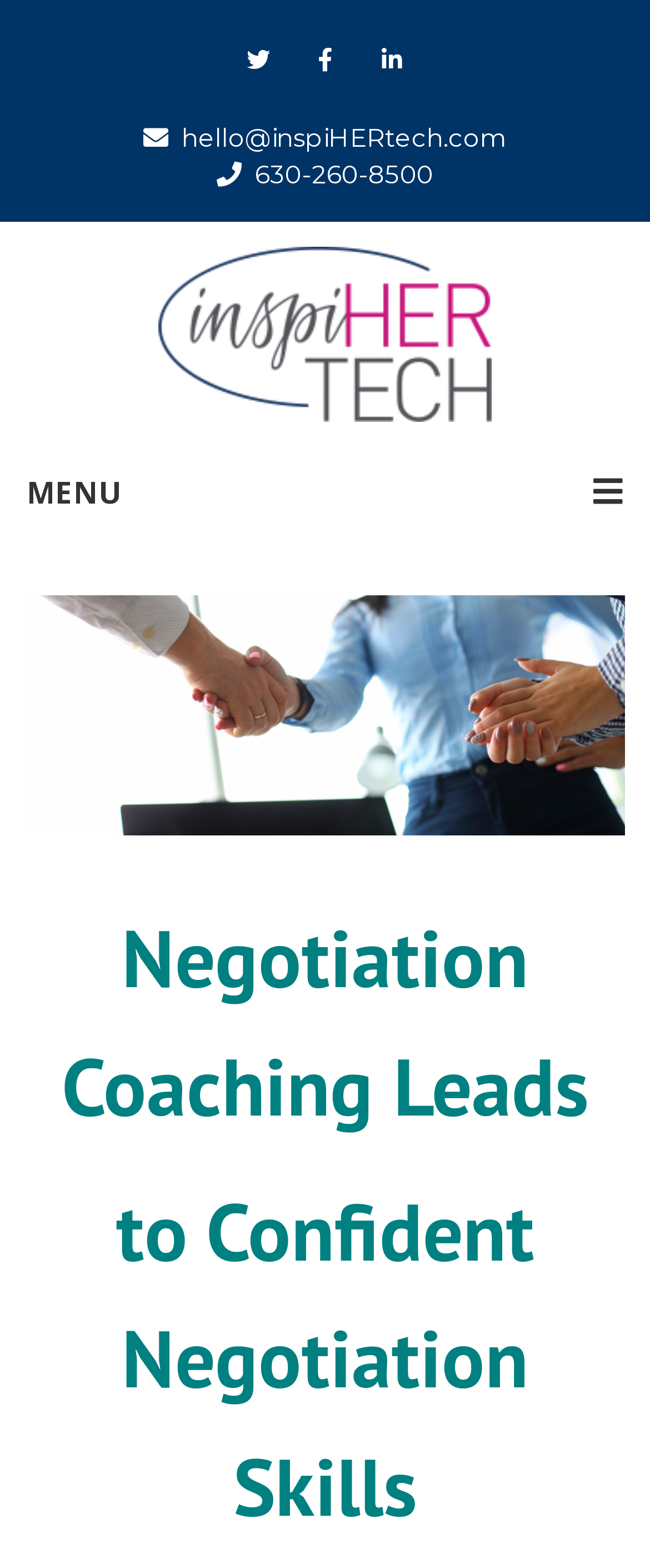Produce a meticulous description of the webpage.

The webpage is about InspiHER Tech, specifically a negotiation session. At the top left, there are four social media links, represented by icons, aligned horizontally. Below these icons, there is a contact email "hello@inspiHERtech.com" and a phone number "630-260-8500" positioned side by side. 

To the right of the contact information, there is a prominent link "InspiHER Tech" with an accompanying image, taking up a significant portion of the top section. 

On the left side, there is a "MENU" button. Below the menu button, there is a large figure or image that spans almost the entire width of the page. 

The main content of the webpage is divided into two headings. The first heading reads "Negotiation Coaching Leads" and the second heading continues "to Confident Negotiation Skills". These headings are stacked vertically, taking up the majority of the page's content area.